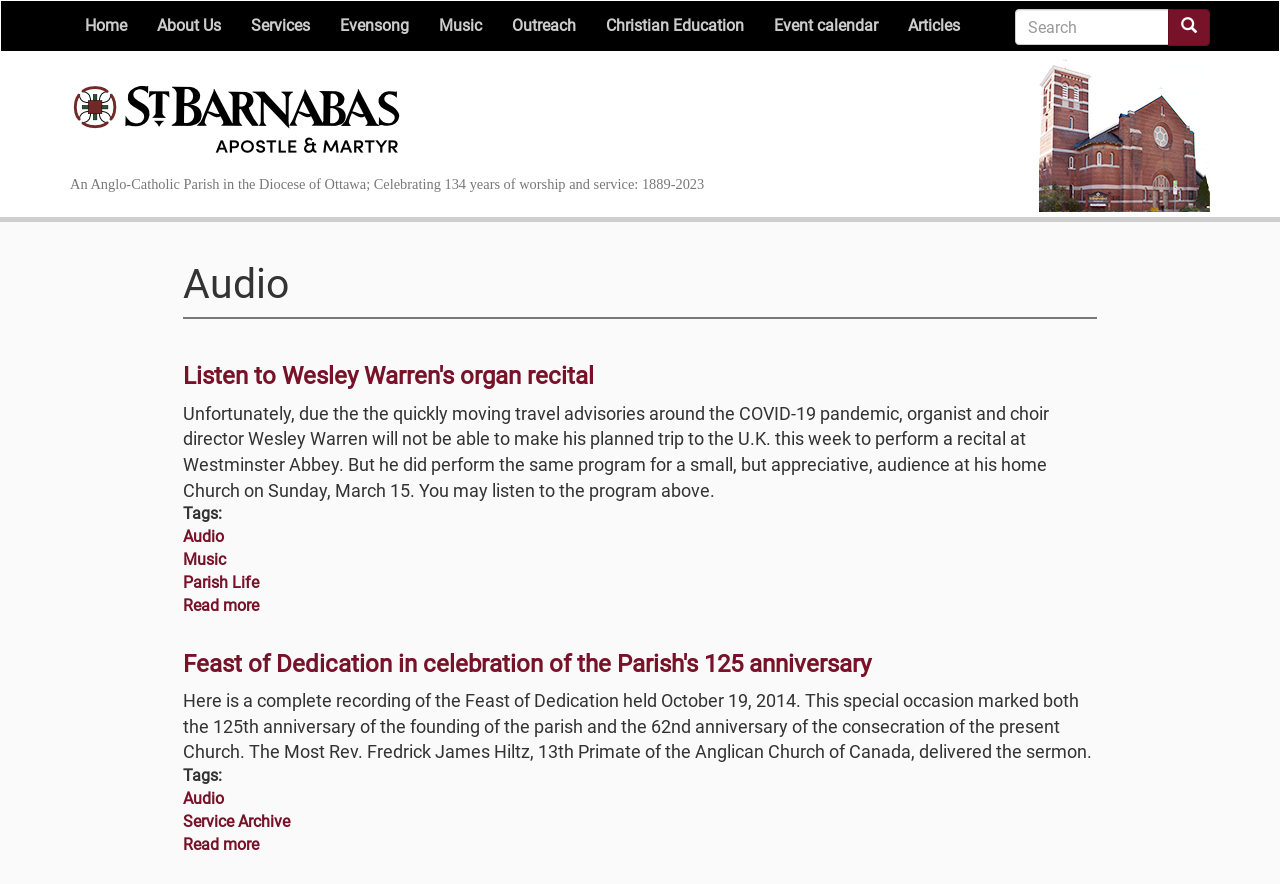What is the current year mentioned on the webpage?
Based on the image, give a one-word or short phrase answer.

2023